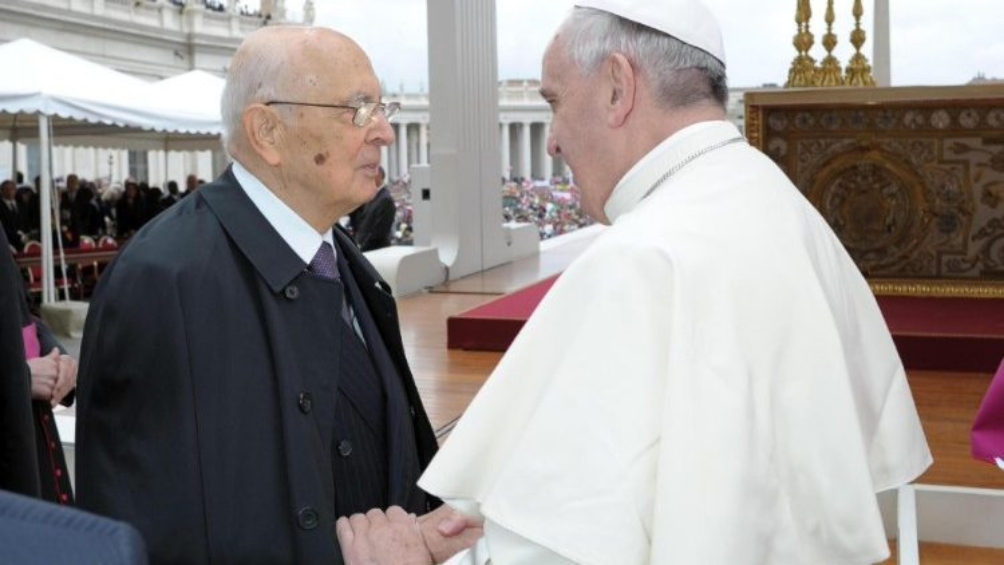Please answer the following question using a single word or phrase: 
What is the expression on Napolitano's face?

Gentle